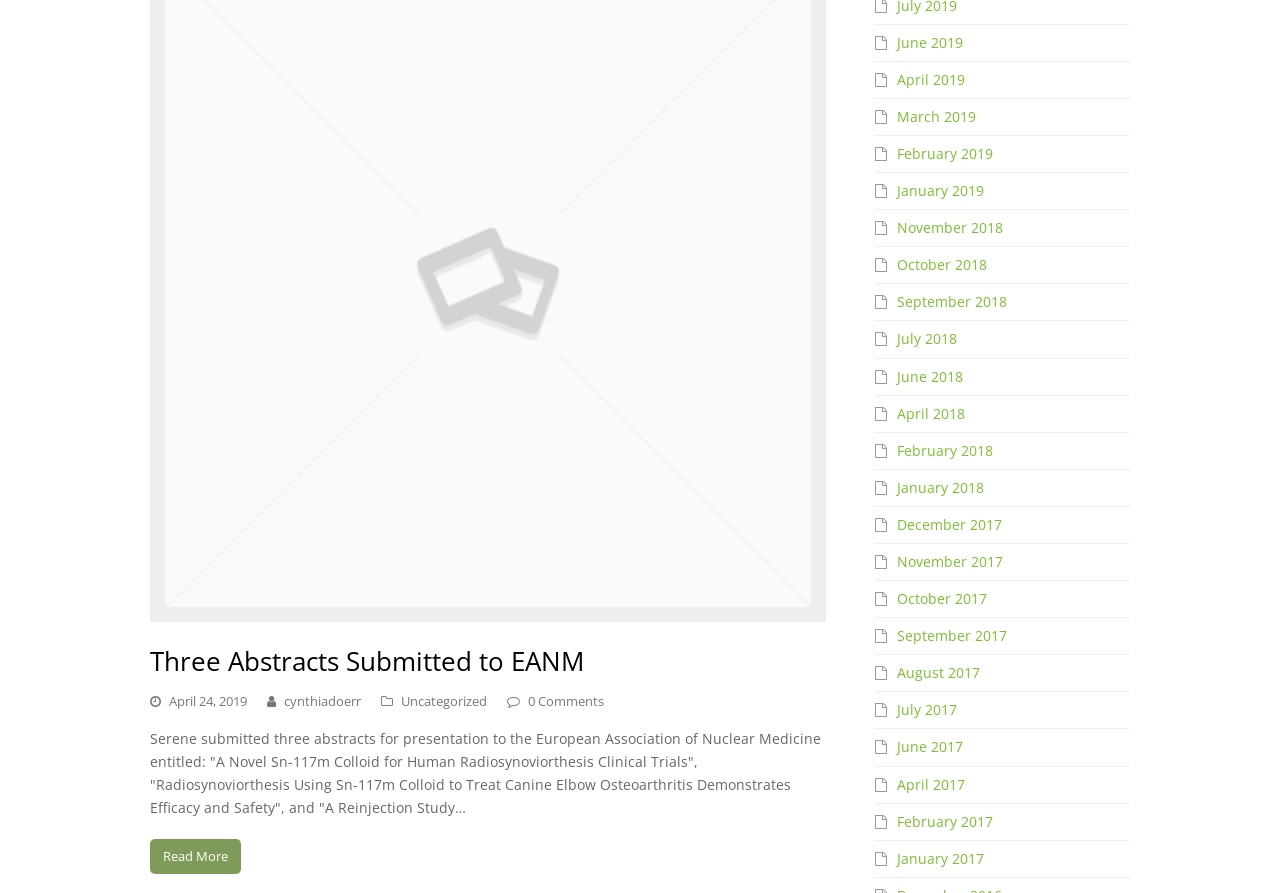Give a short answer to this question using one word or a phrase:
What is the date of the first blog post?

April 24, 2019